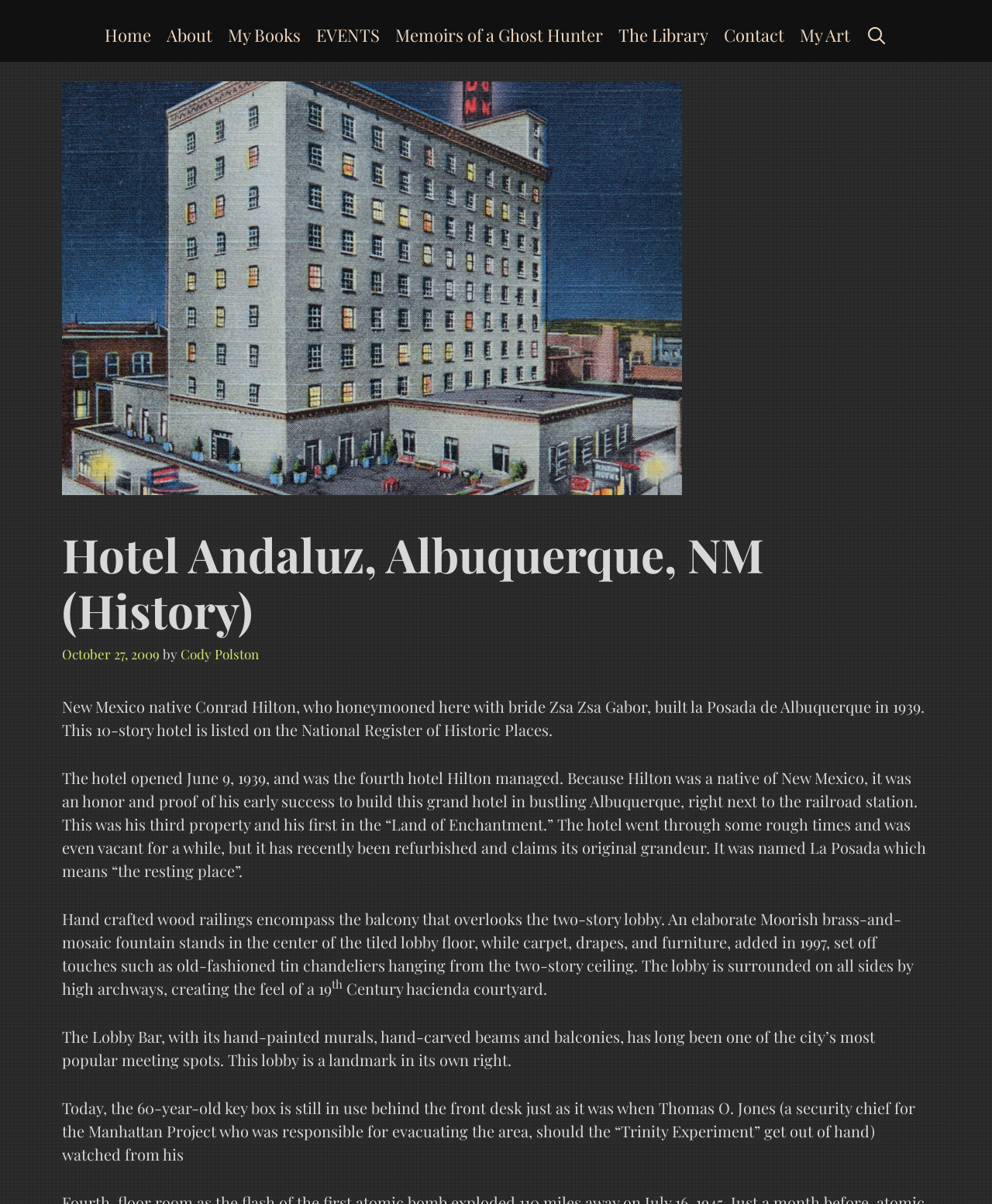Utilize the details in the image to thoroughly answer the following question: What is the name of the fountain in the lobby?

The webpage describes the lobby as having an elaborate Moorish brass-and-mosaic fountain standing in the center of the tiled lobby floor.